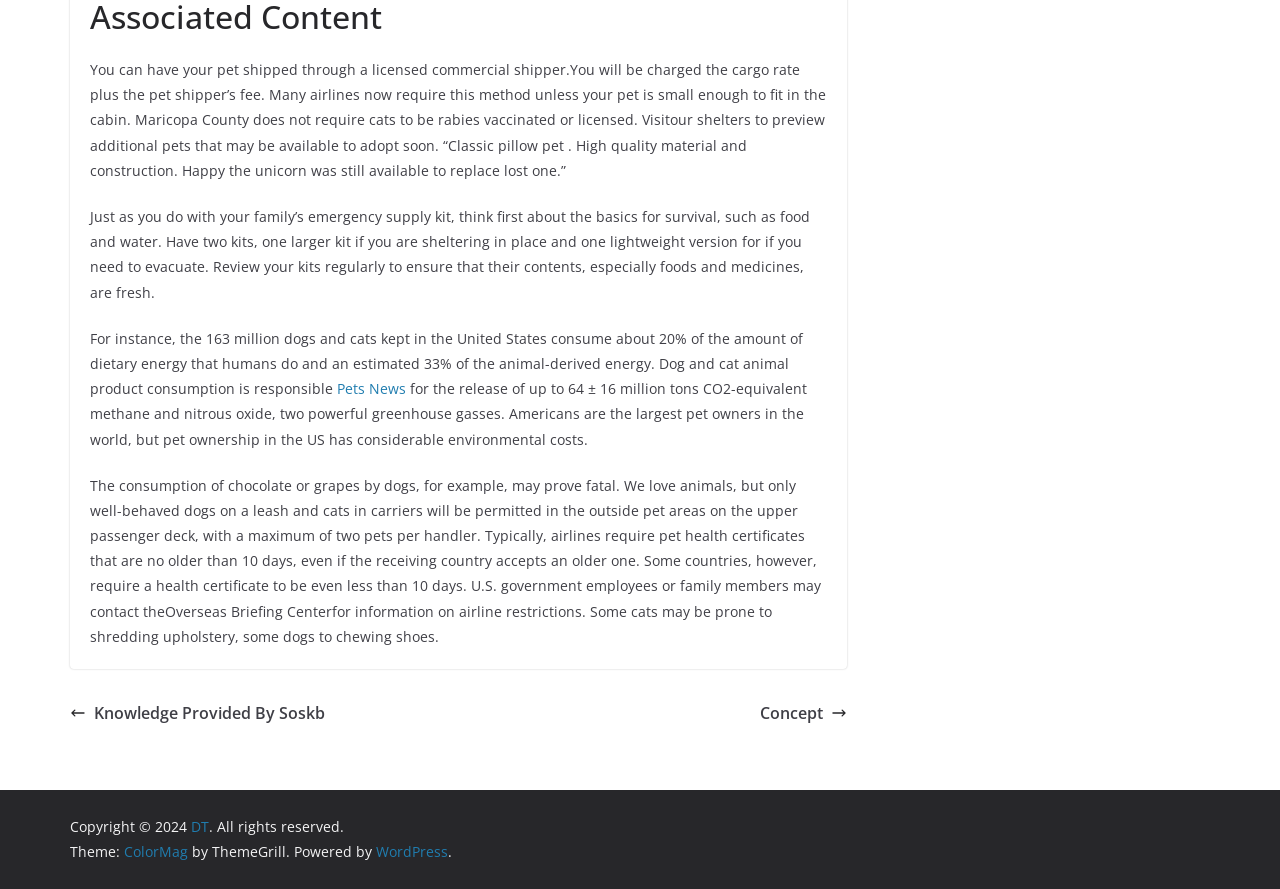Given the element description "Pets News" in the screenshot, predict the bounding box coordinates of that UI element.

[0.263, 0.426, 0.317, 0.448]